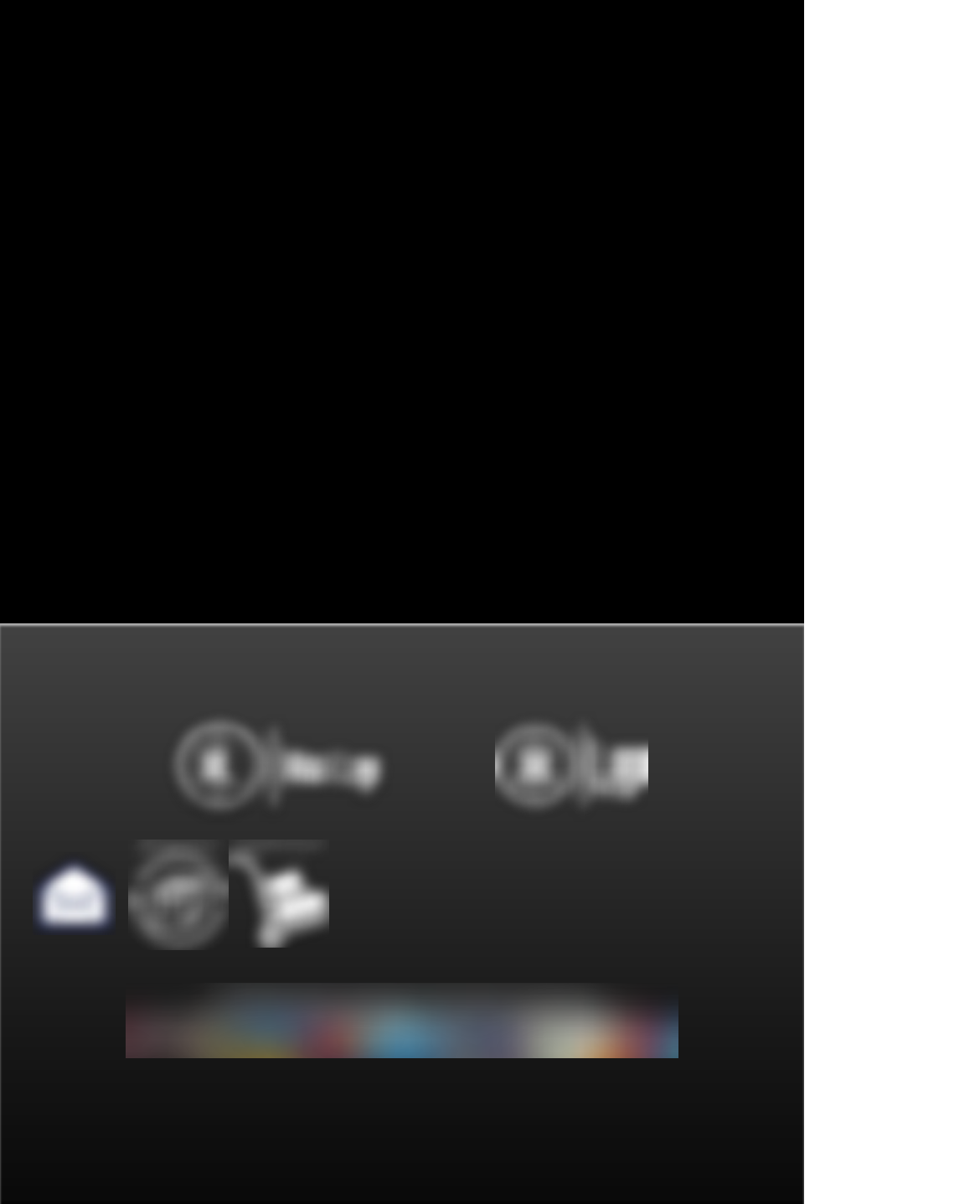What type of skin is the product suitable for?
Answer the question with a detailed and thorough explanation.

According to the StaticText element 'Suitable for normal, combination and oily skin' with bounding box coordinates [0.241, 0.081, 0.621, 0.165], the product is suitable for normal, combination, and oily skin types.